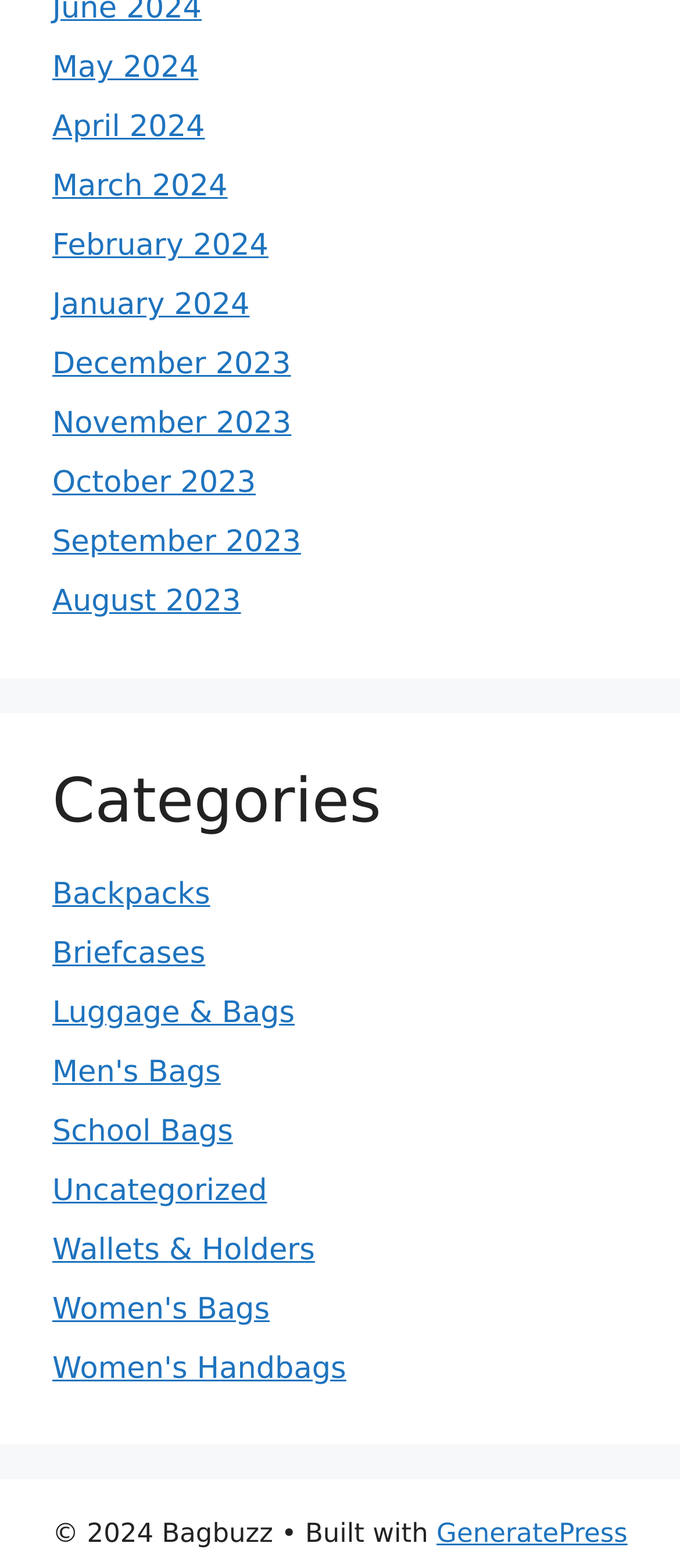Please determine the bounding box coordinates for the UI element described here. Use the format (top-left x, top-left y, bottom-right x, bottom-right y) with values bounded between 0 and 1: November 2023

[0.077, 0.26, 0.428, 0.282]